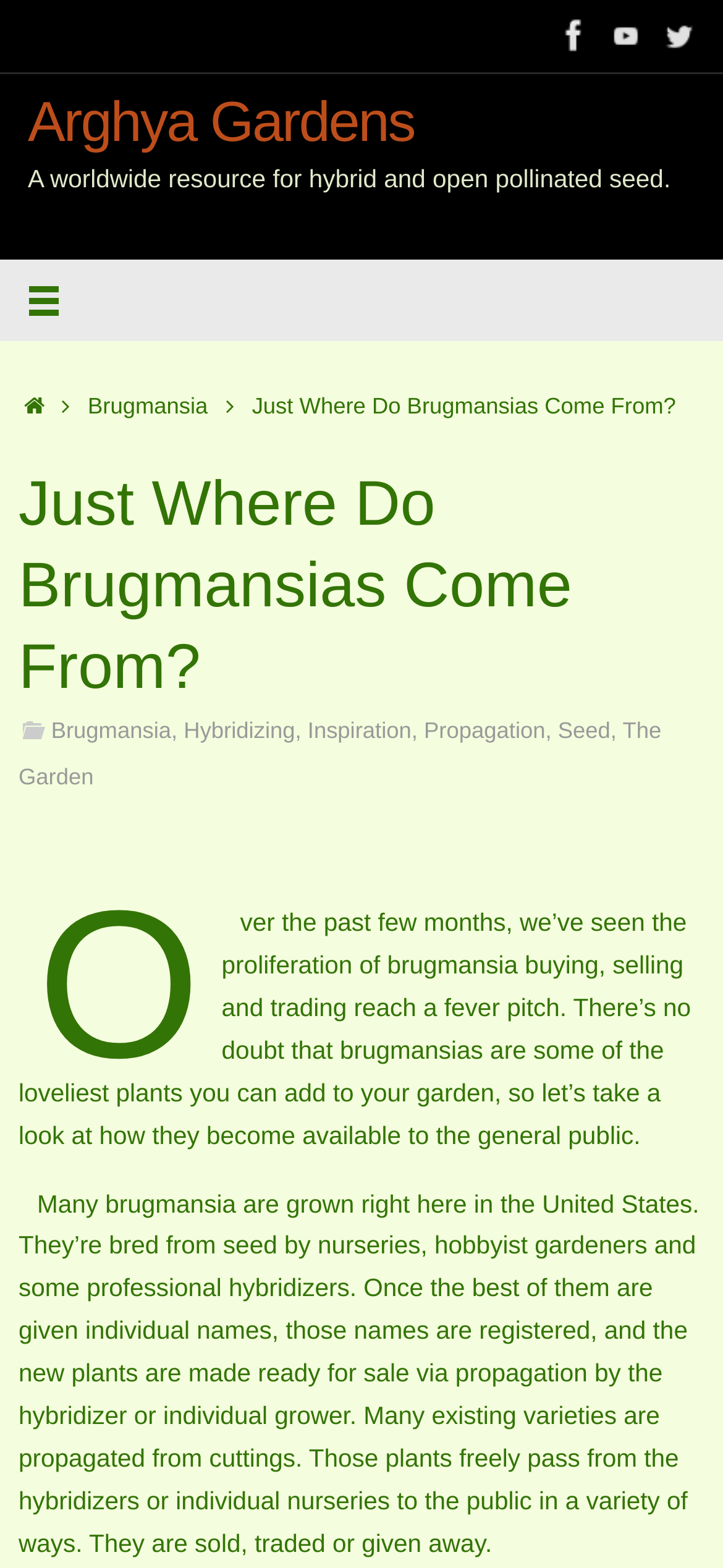Provide the bounding box coordinates of the area you need to click to execute the following instruction: "Learn about Hybridizing".

[0.254, 0.458, 0.408, 0.474]